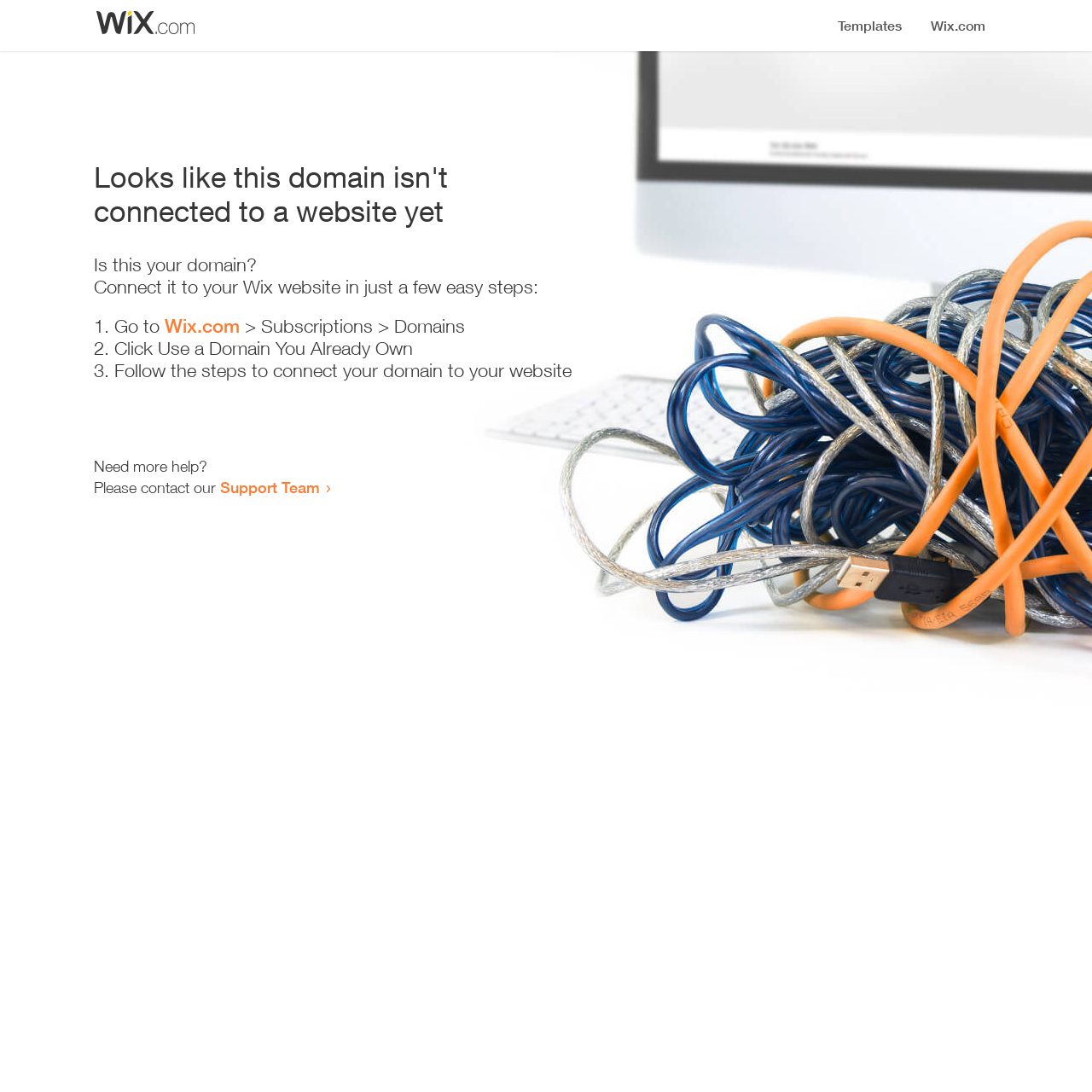Please provide a comprehensive response to the question based on the details in the image: What is the current status of the domain?

Based on the heading 'Looks like this domain isn't connected to a website yet', it is clear that the domain is not currently connected to a website.